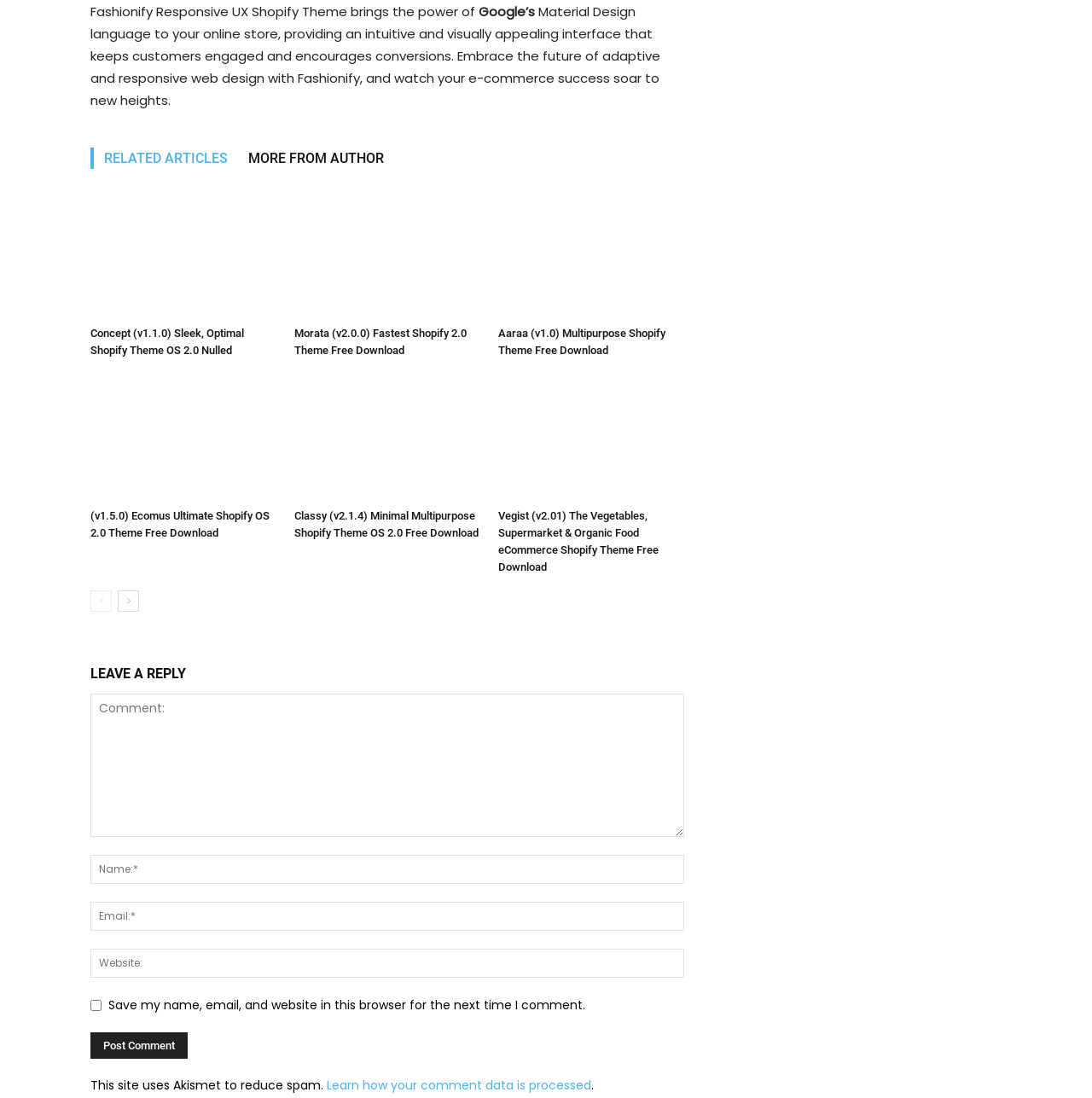Determine the bounding box coordinates of the region to click in order to accomplish the following instruction: "Post a comment". Provide the coordinates as four float numbers between 0 and 1, specifically [left, top, right, bottom].

[0.083, 0.94, 0.172, 0.964]